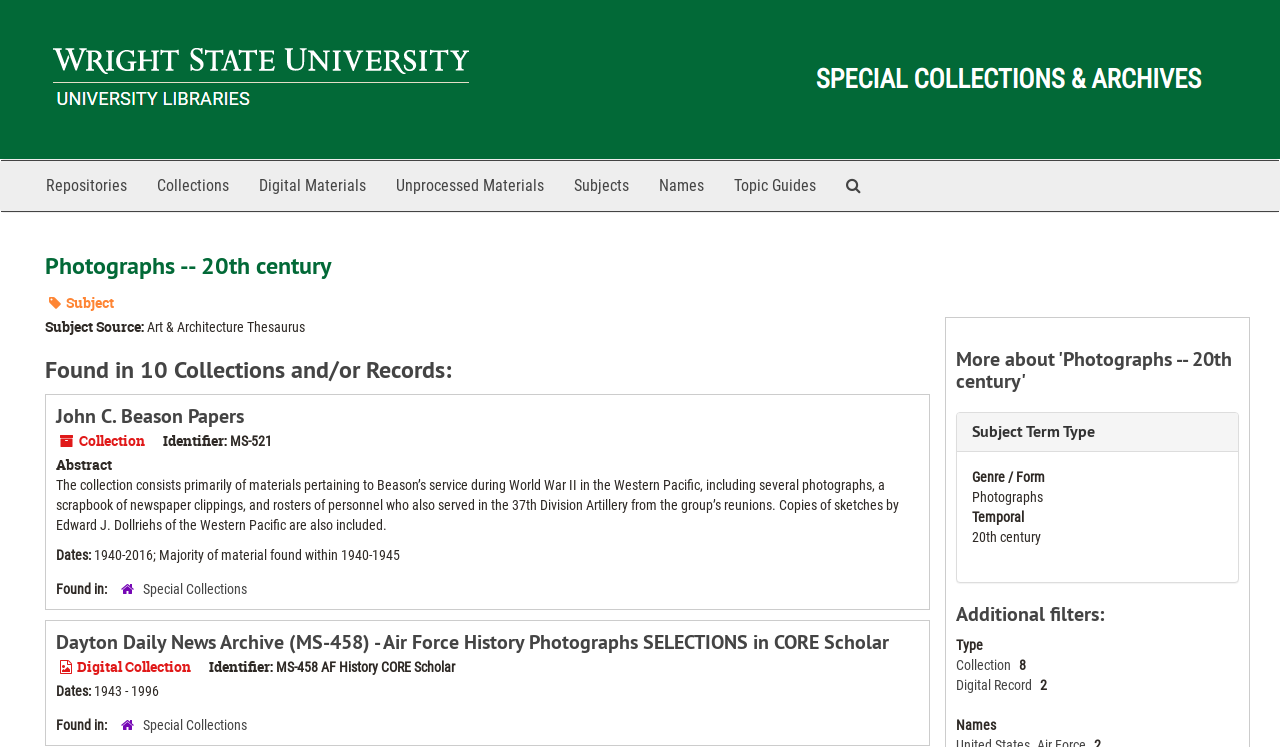Can you determine the bounding box coordinates of the area that needs to be clicked to fulfill the following instruction: "Click on the 'Repositories' link"?

[0.024, 0.216, 0.111, 0.282]